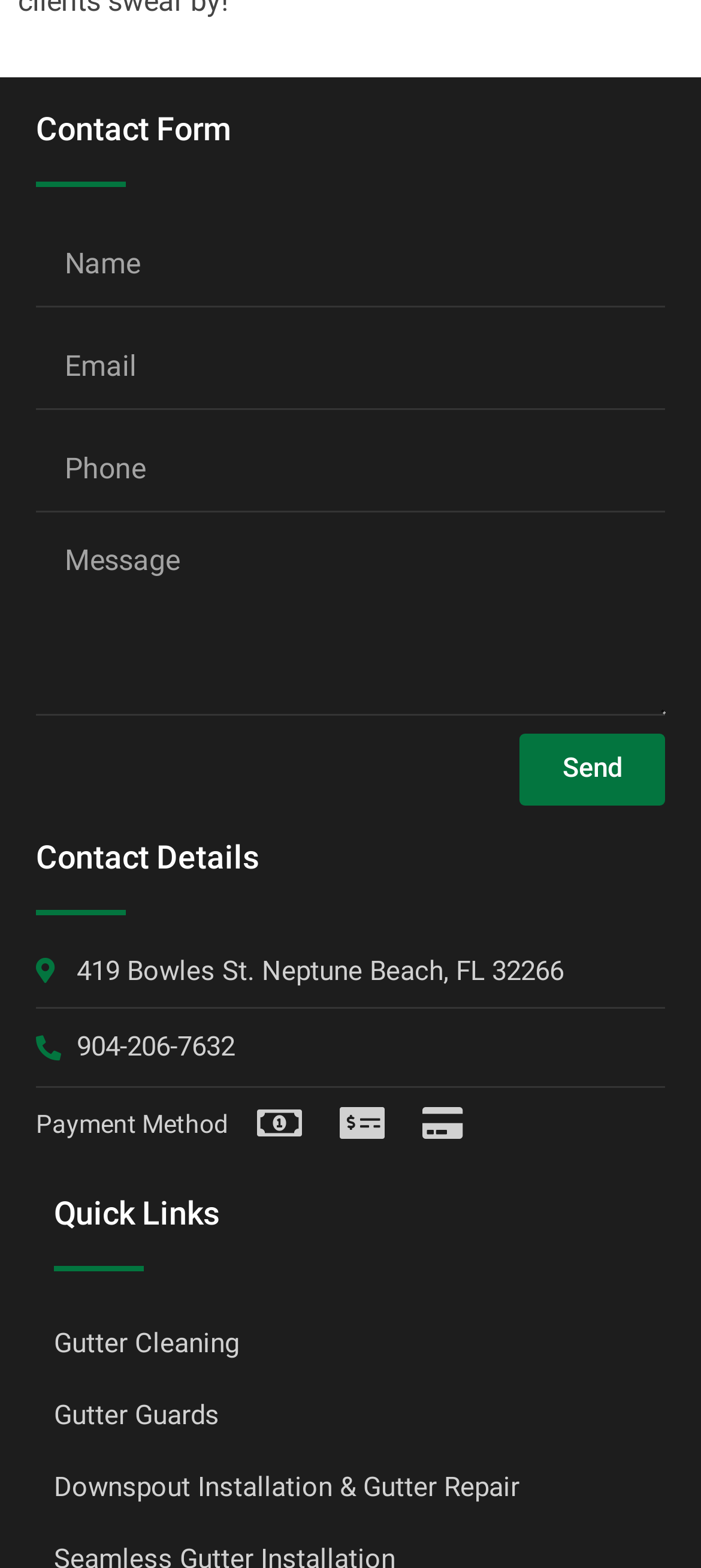Indicate the bounding box coordinates of the element that needs to be clicked to satisfy the following instruction: "Click the link to go to the home page". The coordinates should be four float numbers between 0 and 1, i.e., [left, top, right, bottom].

None